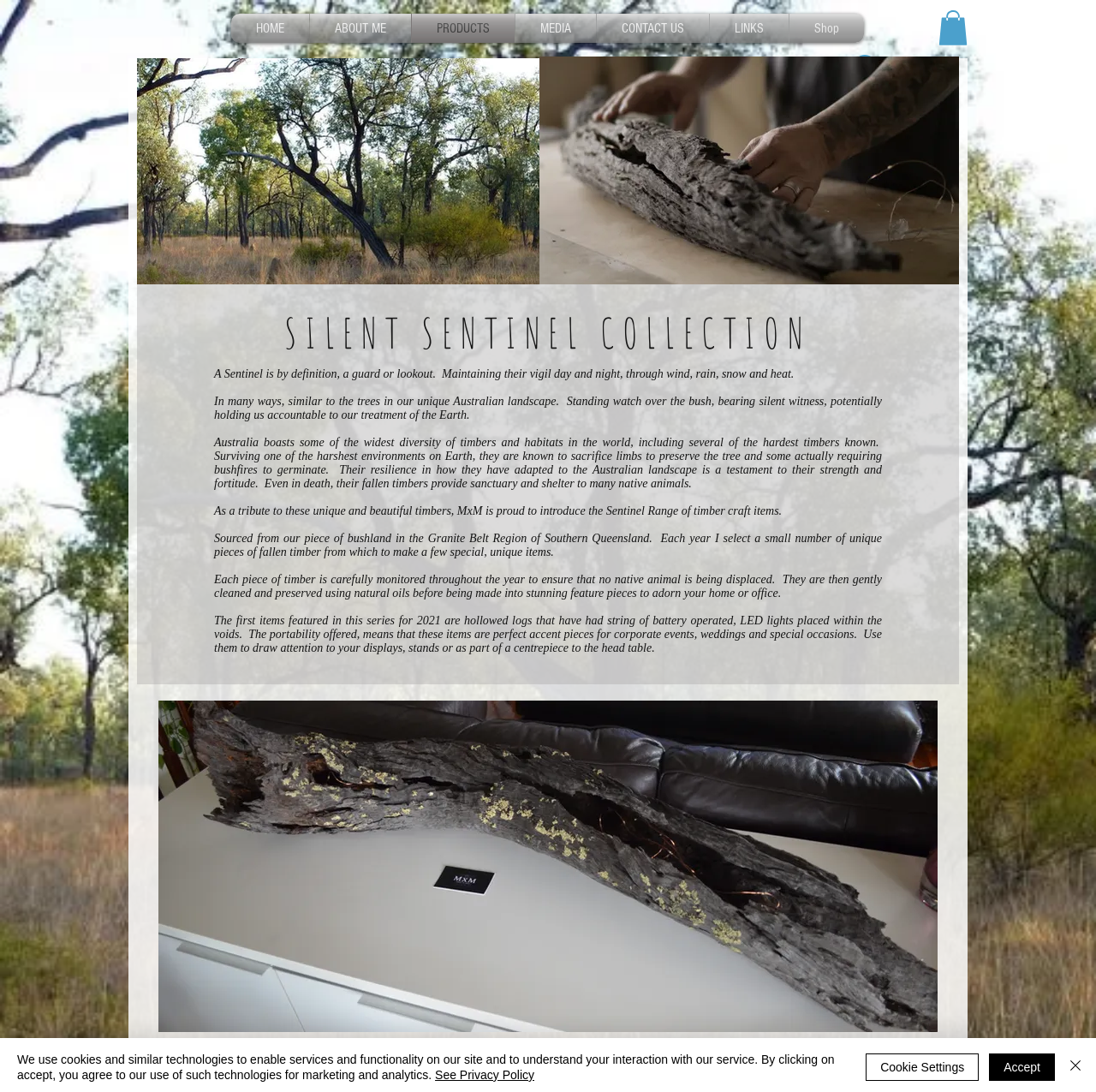Please determine the bounding box coordinates of the clickable area required to carry out the following instruction: "Log In". The coordinates must be four float numbers between 0 and 1, represented as [left, top, right, bottom].

[0.768, 0.045, 0.85, 0.075]